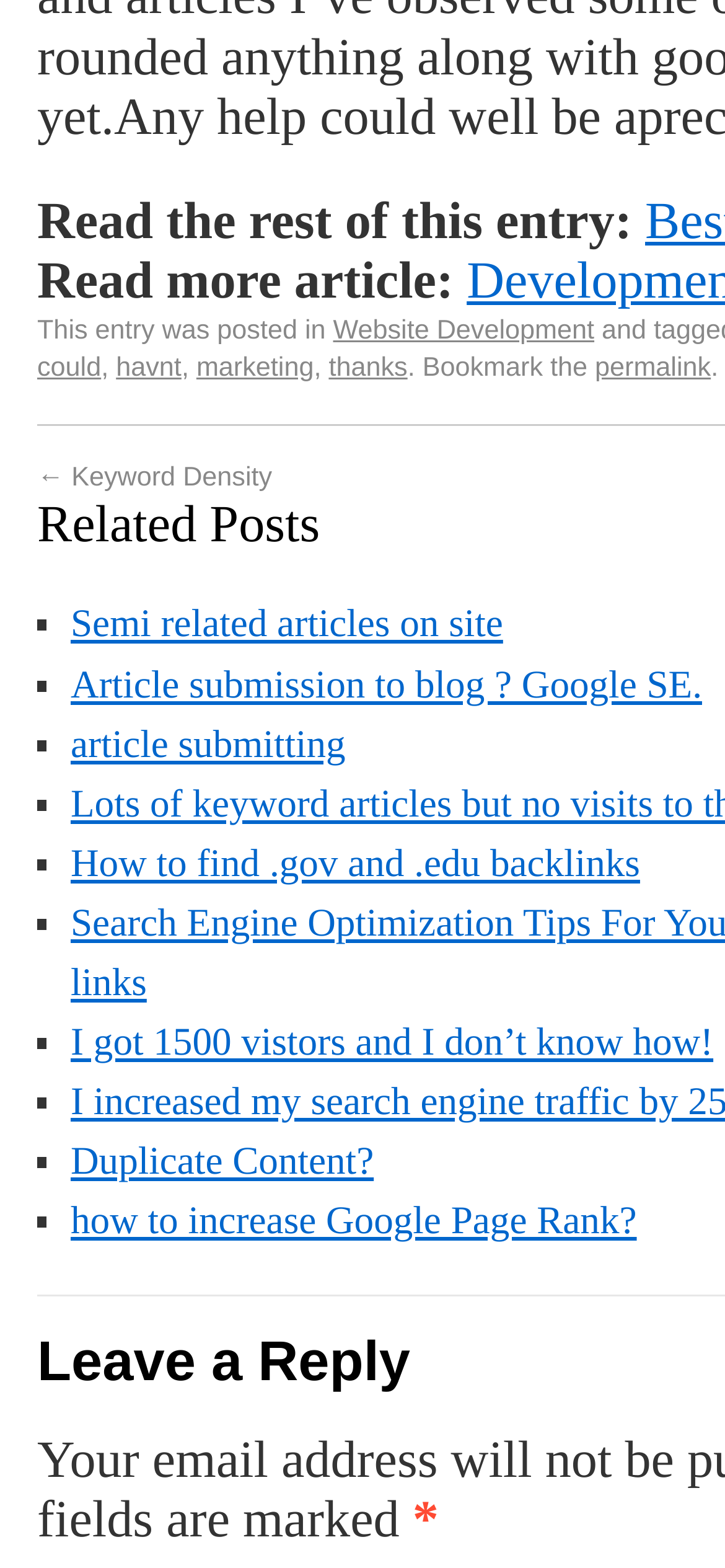Pinpoint the bounding box coordinates of the element to be clicked to execute the instruction: "Go to permalink".

[0.821, 0.225, 0.98, 0.244]